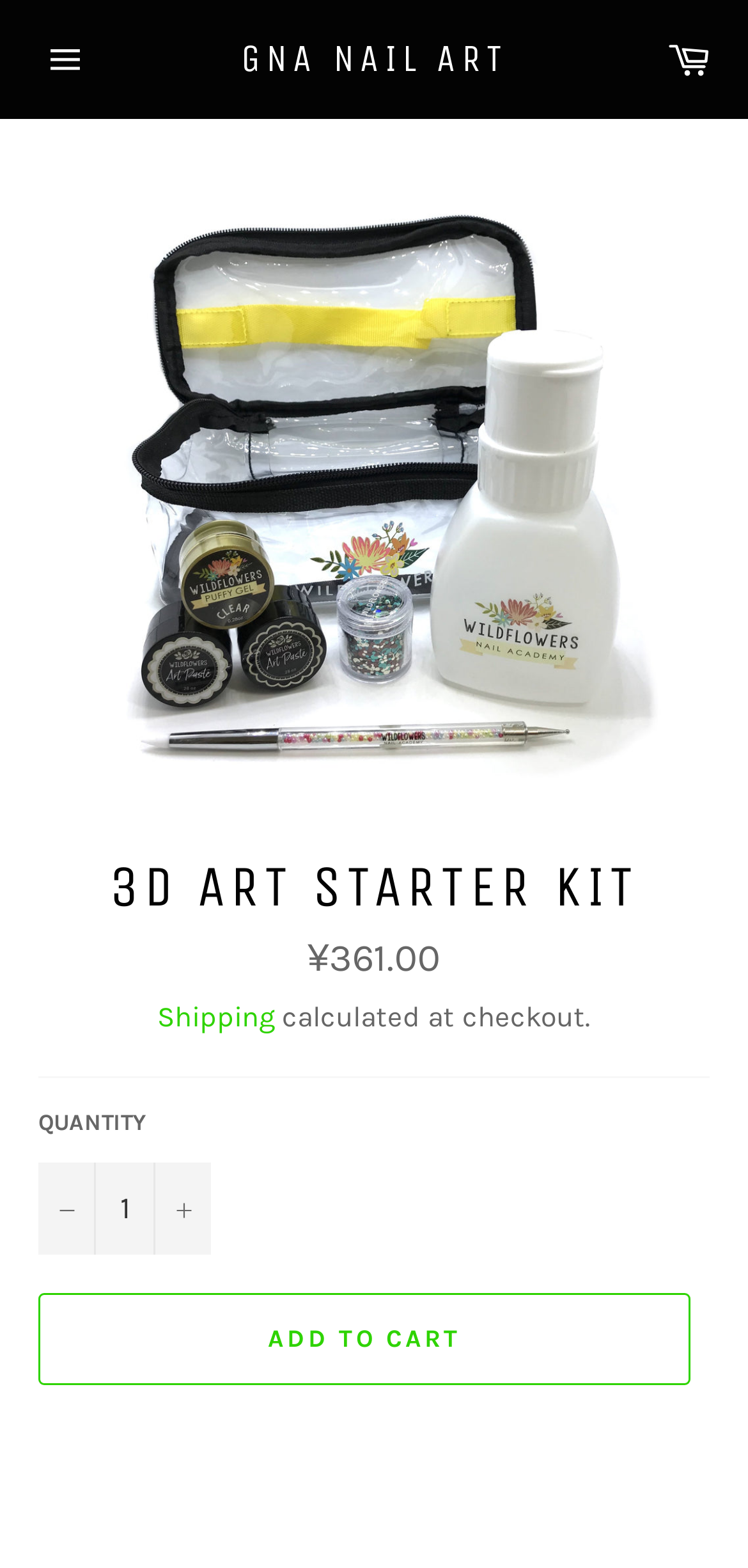Identify the webpage's primary heading and generate its text.

3D ART STARTER KIT